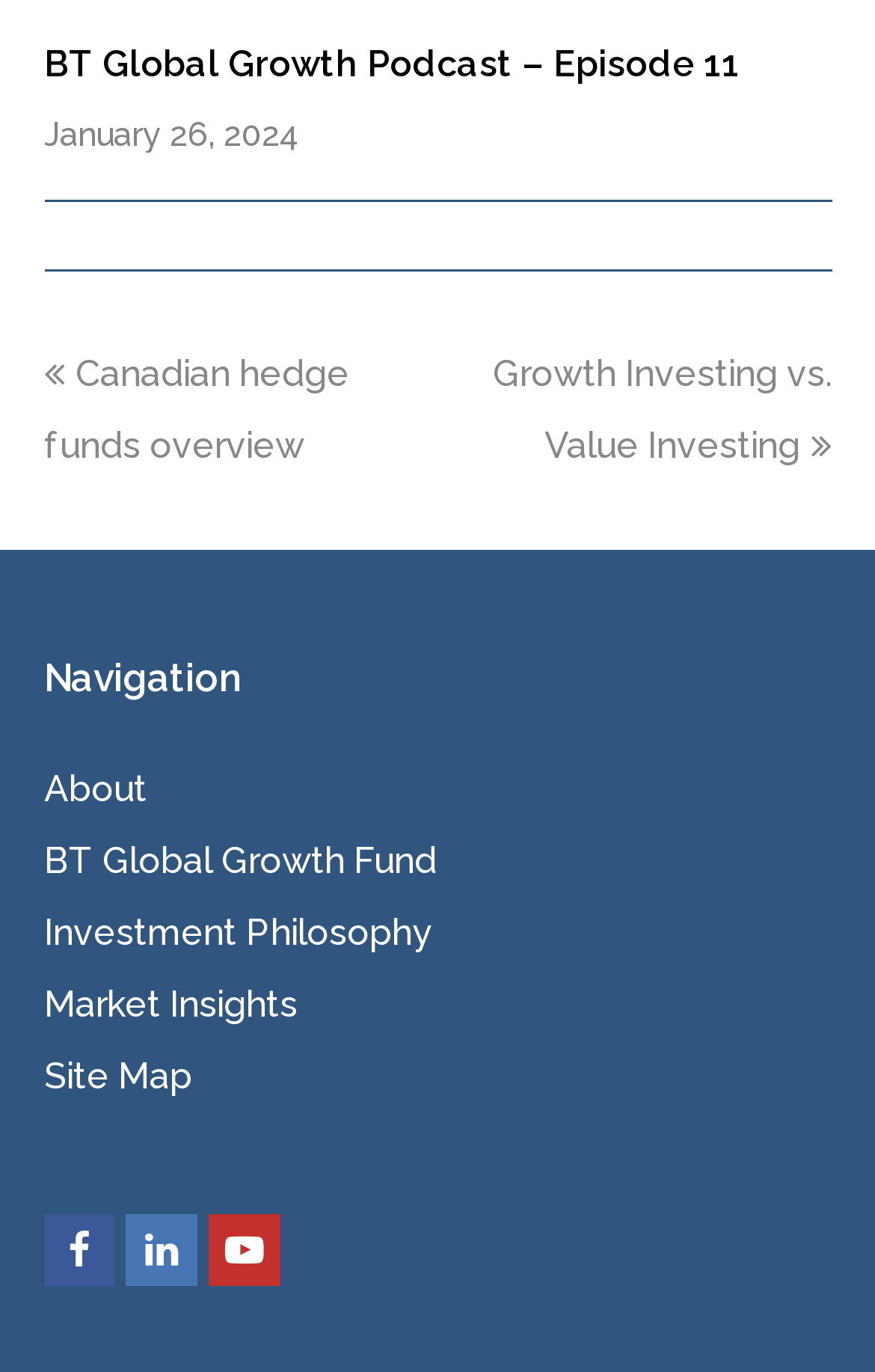Pinpoint the bounding box coordinates of the clickable element needed to complete the instruction: "follow on Facebook". The coordinates should be provided as four float numbers between 0 and 1: [left, top, right, bottom].

[0.05, 0.885, 0.132, 0.937]